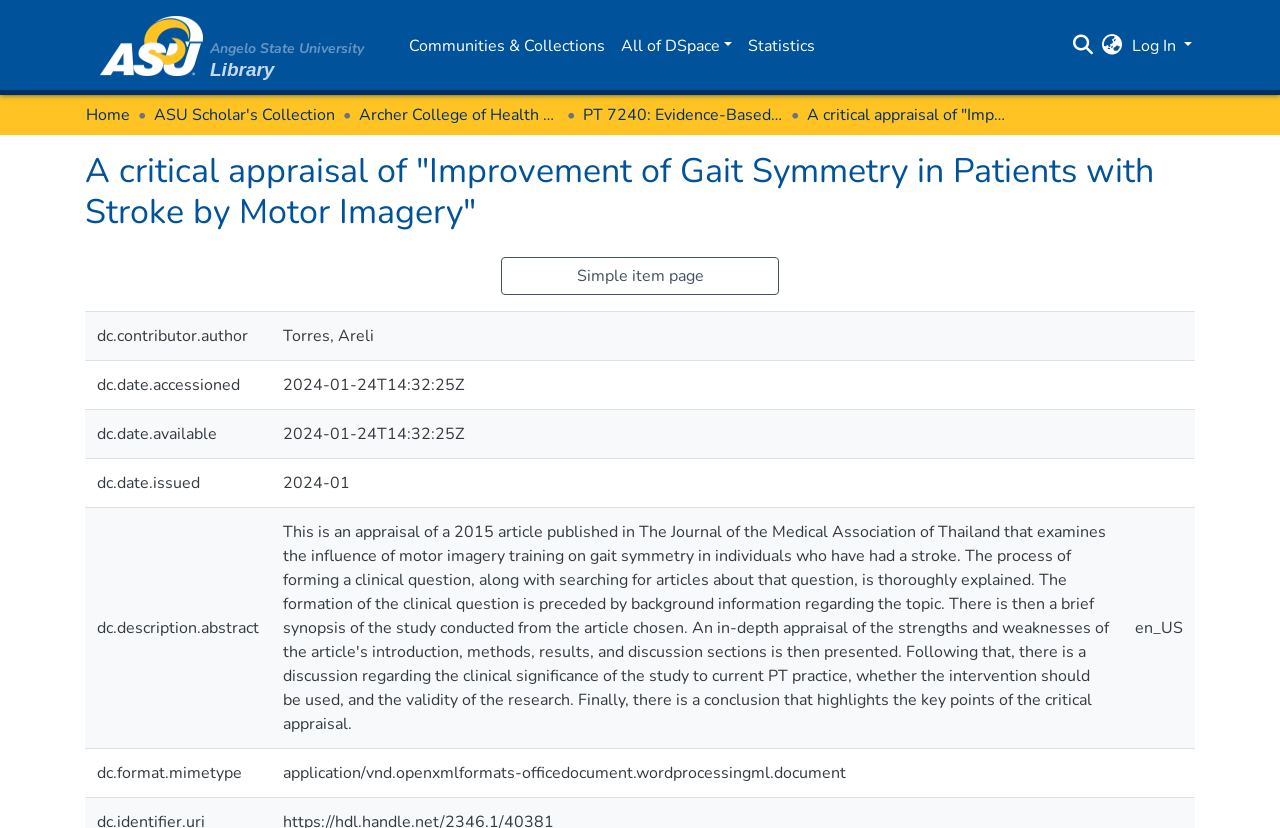Look at the image and give a detailed response to the following question: What is the name of the repository logo?

The repository logo is located at the top left corner of the webpage, and it is an image with the text 'Angelo State University Library'.